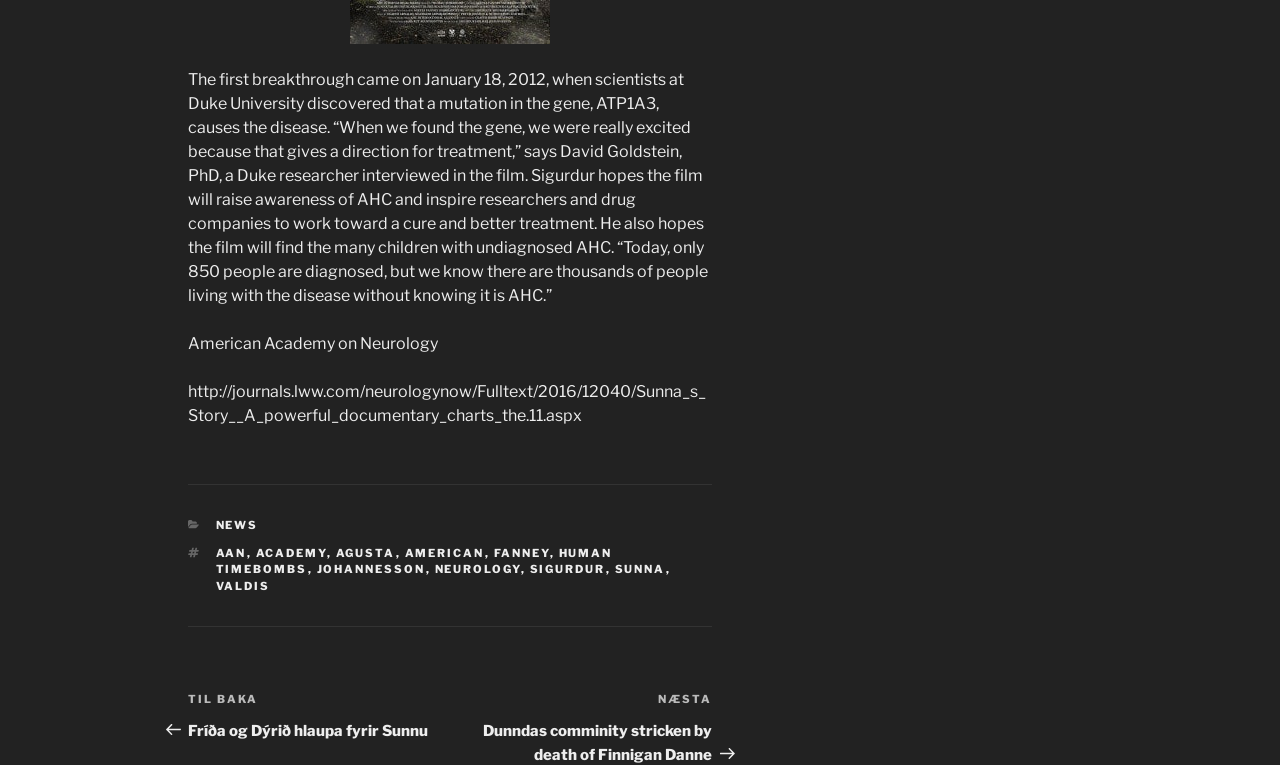Please locate the bounding box coordinates of the element that should be clicked to complete the given instruction: "Read more about Sunna's story".

[0.147, 0.5, 0.552, 0.556]